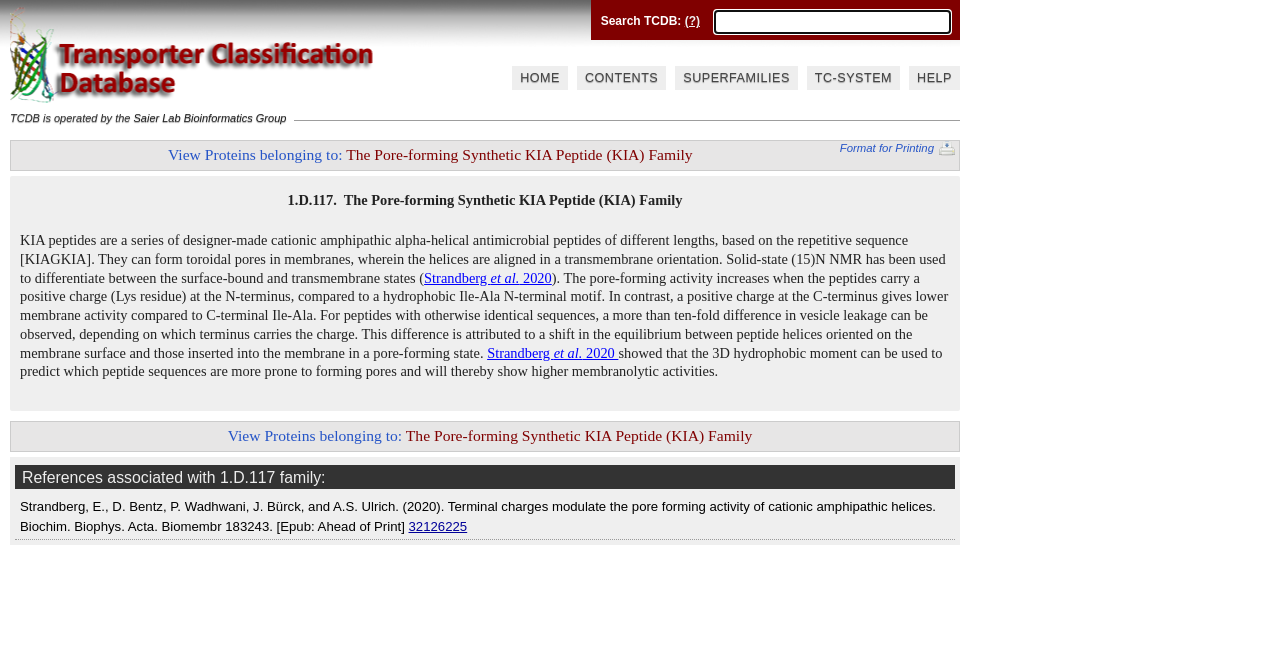From the element description For Health Professionals, predict the bounding box coordinates of the UI element. The coordinates must be specified in the format (top-left x, top-left y, bottom-right x, bottom-right y) and should be within the 0 to 1 range.

None